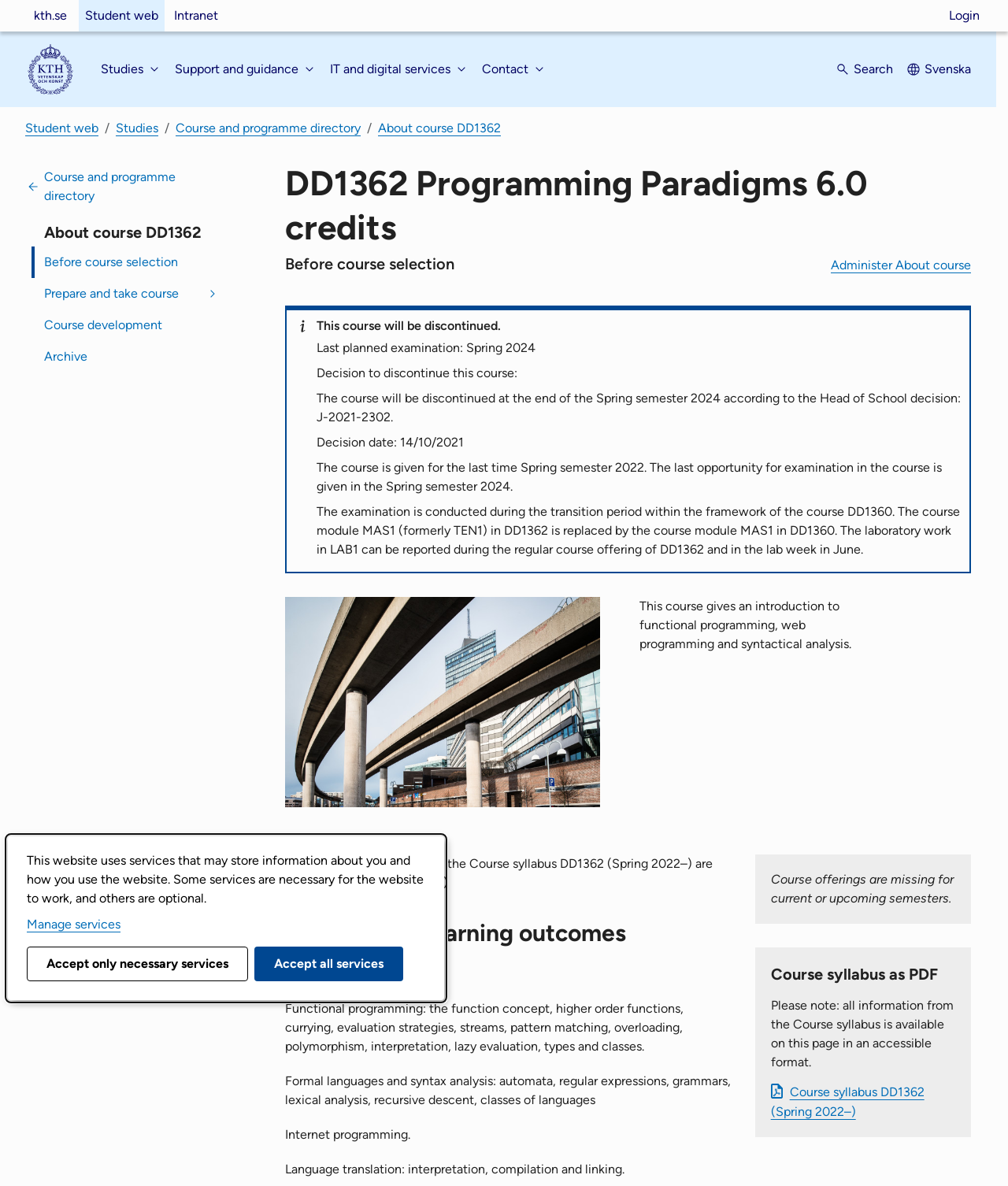Locate the bounding box coordinates for the element described below: "Accept only necessary services". The coordinates must be four float values between 0 and 1, formatted as [left, top, right, bottom].

[0.027, 0.798, 0.246, 0.827]